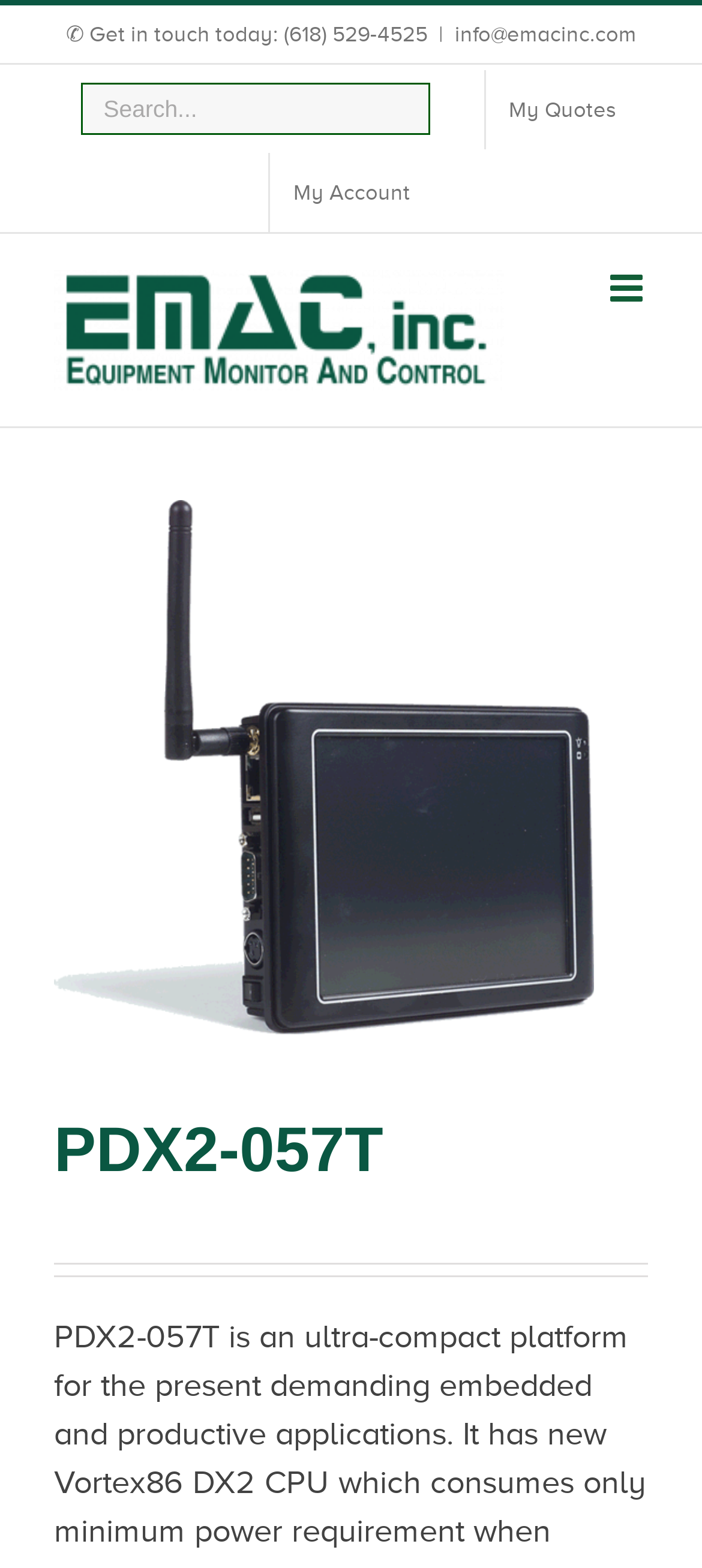Locate the bounding box coordinates of the element I should click to achieve the following instruction: "Toggle mobile menu".

[0.869, 0.173, 0.923, 0.197]